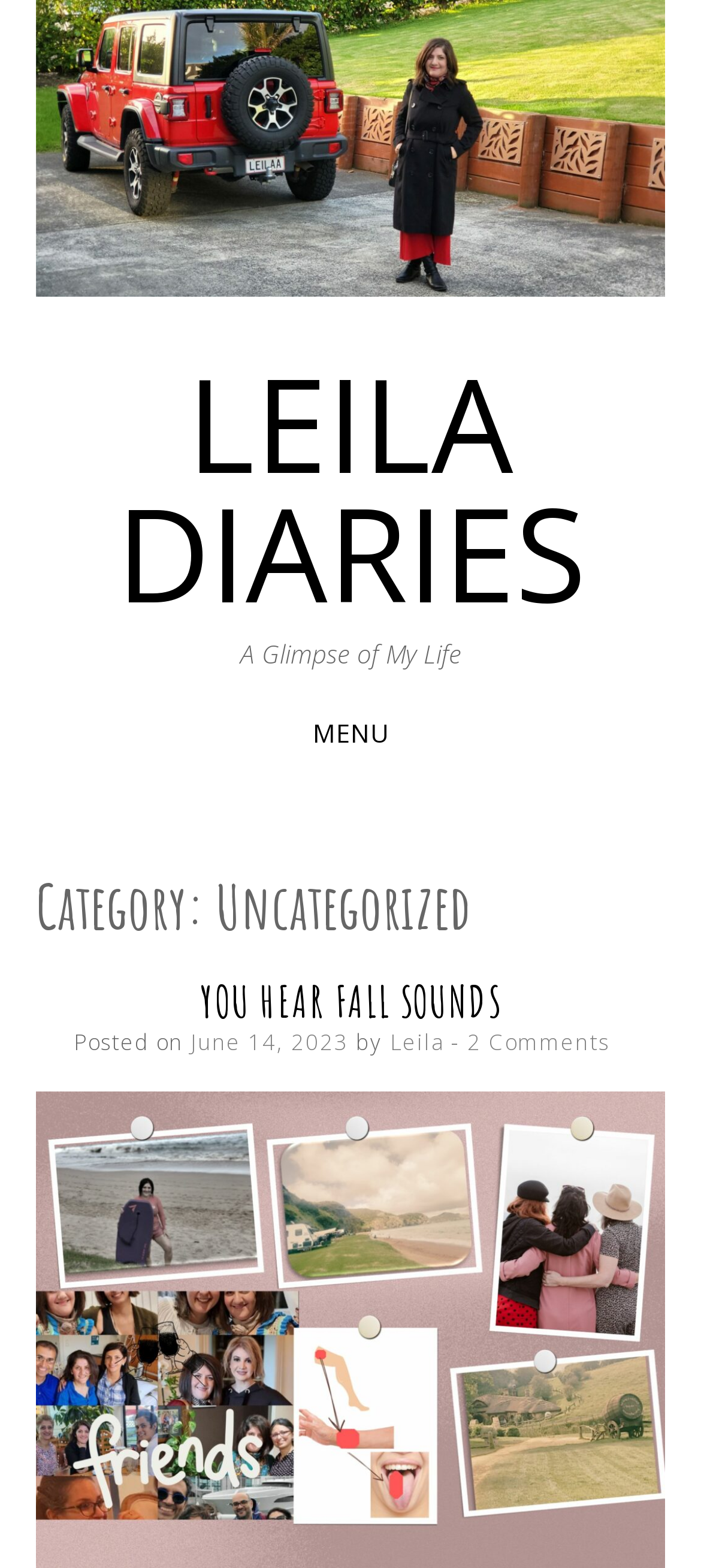Calculate the bounding box coordinates of the UI element given the description: "You hear fall sounds".

[0.286, 0.622, 0.714, 0.656]